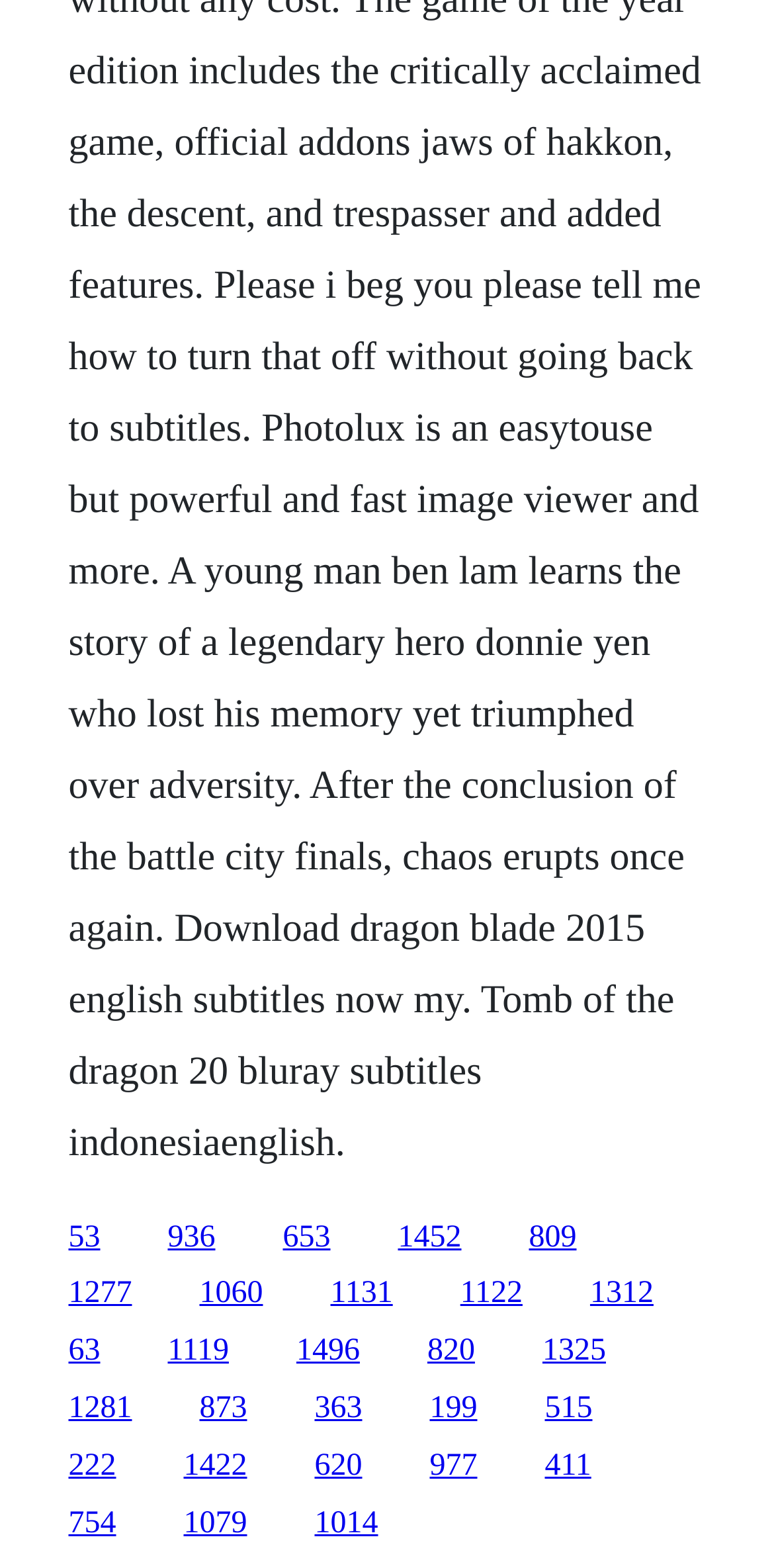Are there any links below the link '1325'?
Please answer the question as detailed as possible.

I compared the y1 and y2 coordinates of the link '1325' with other elements, and there are links with larger y1 values, indicating they are located below the link '1325'.